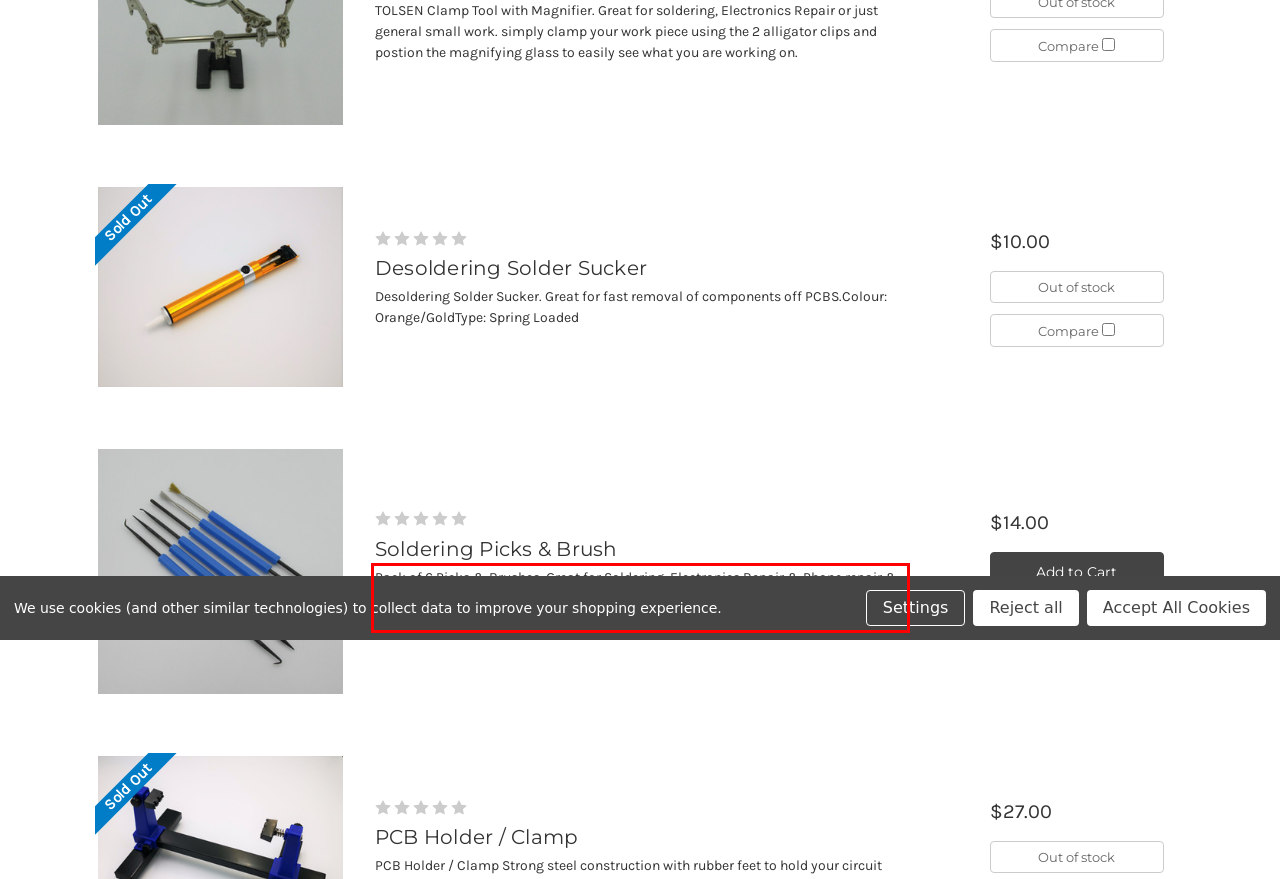Please perform OCR on the text within the red rectangle in the webpage screenshot and return the text content.

Pack of 6 Picks & Brushes, Great for Soldering, Electronics Repair & Phone repair & helpful during soldering flux application and removal.Each tool has two different ends with a total of 12 tips.